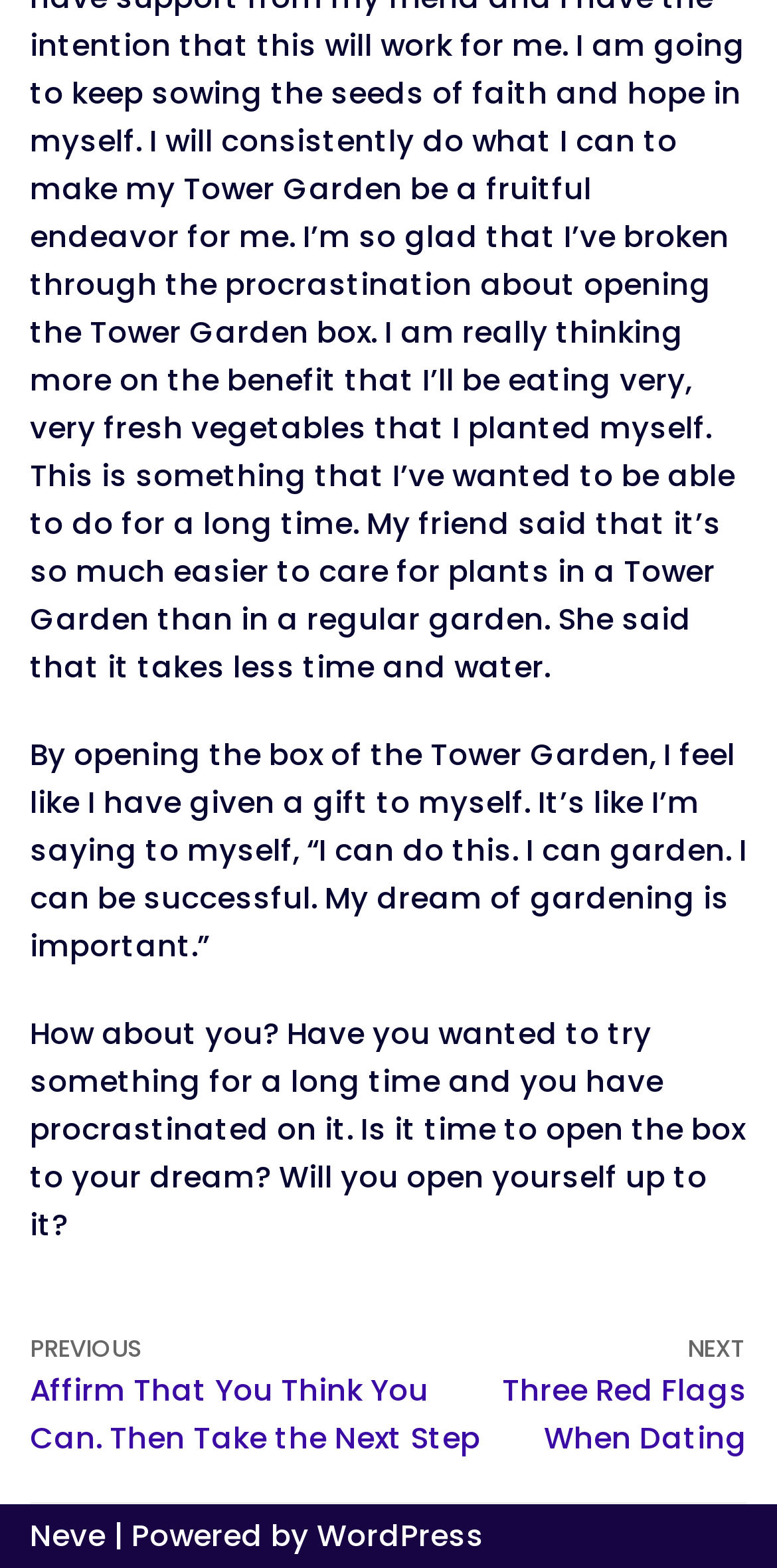Respond with a single word or phrase for the following question: 
What is the author's attitude towards gardening?

Positive